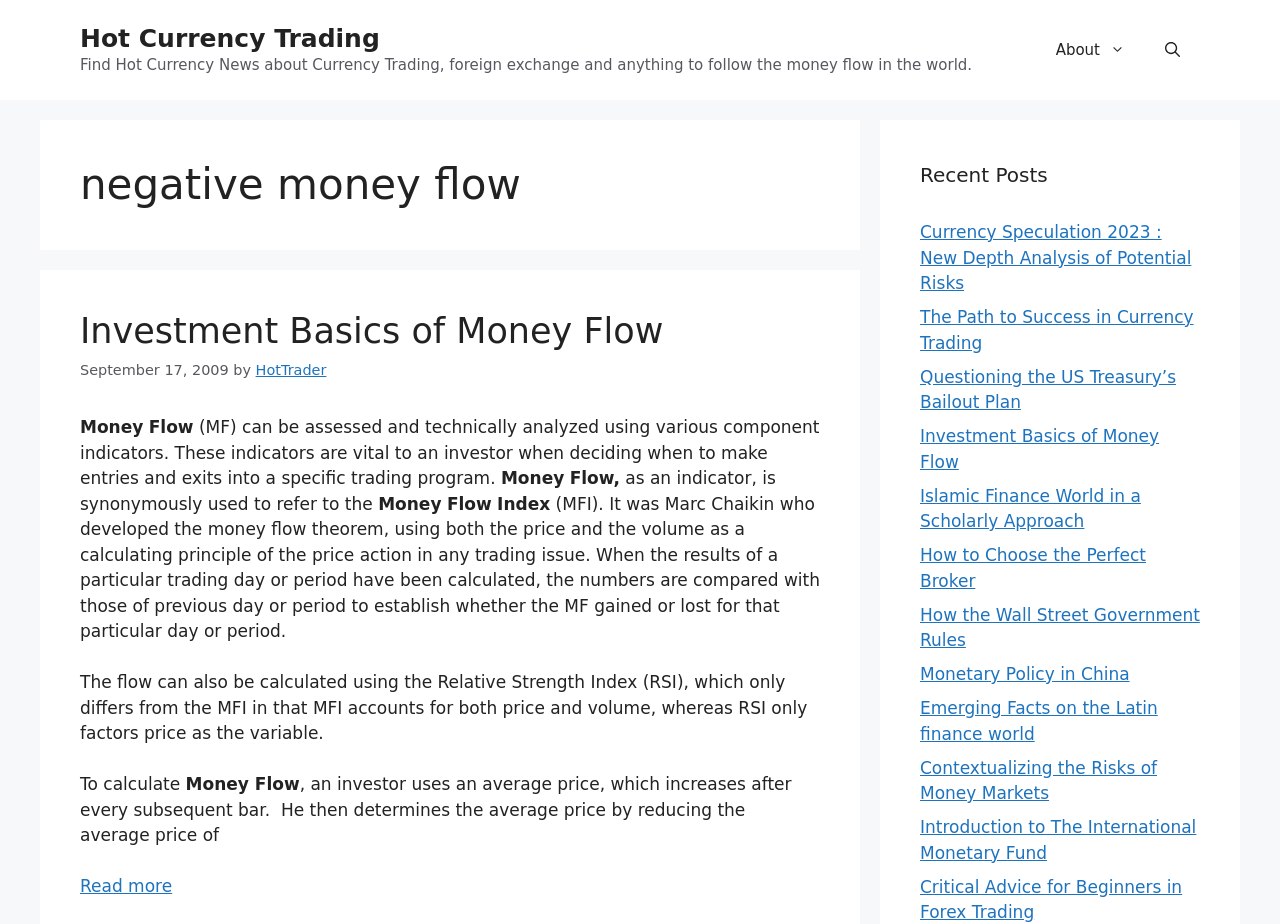Summarize the webpage with a detailed and informative caption.

The webpage is about Hot Currency Trading, specifically focusing on the concept of "negative money flow." At the top, there is a banner with the site's name, "Hot Currency Trading," and a brief description of the site's purpose. Below the banner, there is a navigation menu with links to "About" and "Open Search Bar."

The main content of the page is divided into two sections. The first section has a heading "negative money flow" and provides an in-depth explanation of the concept, including its basics, technical analysis, and calculation methods. The text is divided into several paragraphs, with some links to related articles.

The second section is titled "Recent Posts" and lists several links to recent articles on various topics related to currency trading, such as currency speculation, investment basics, and monetary policy.

Throughout the page, there are no images, but there are several links to other articles and a search bar at the top right corner. The overall layout is clean, with clear headings and concise text, making it easy to navigate and read.